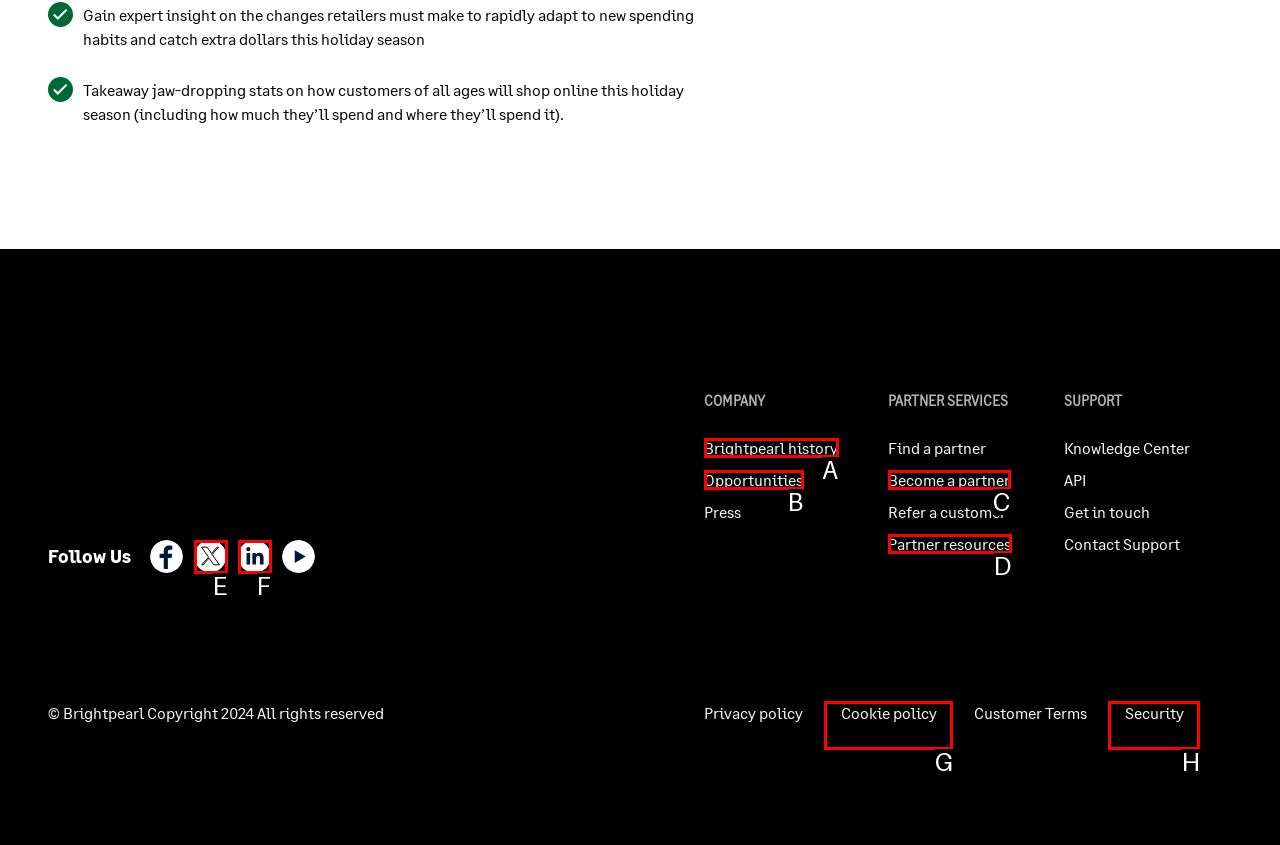Select the HTML element that fits the following description: X (Twitter)
Provide the letter of the matching option.

E